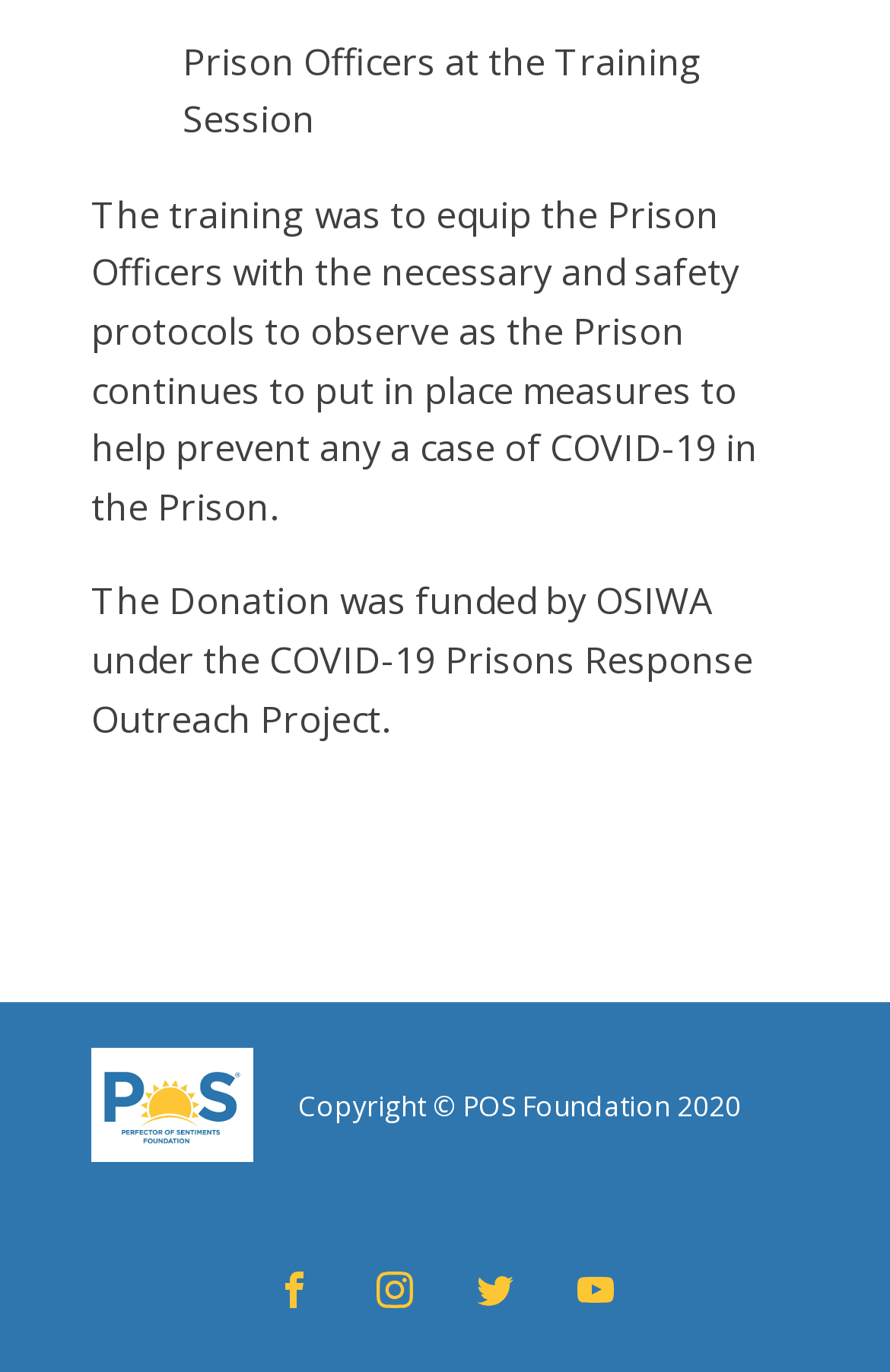What is the topic of the training session?
Carefully analyze the image and provide a thorough answer to the question.

Based on the text 'The training was to equip the Prison Officers with the necessary and safety protocols to observe as the Prison continues to put in place measures to help prevent any a case of COVID-19 in the Prison.', it can be inferred that the topic of the training session is COVID-19 safety protocols.